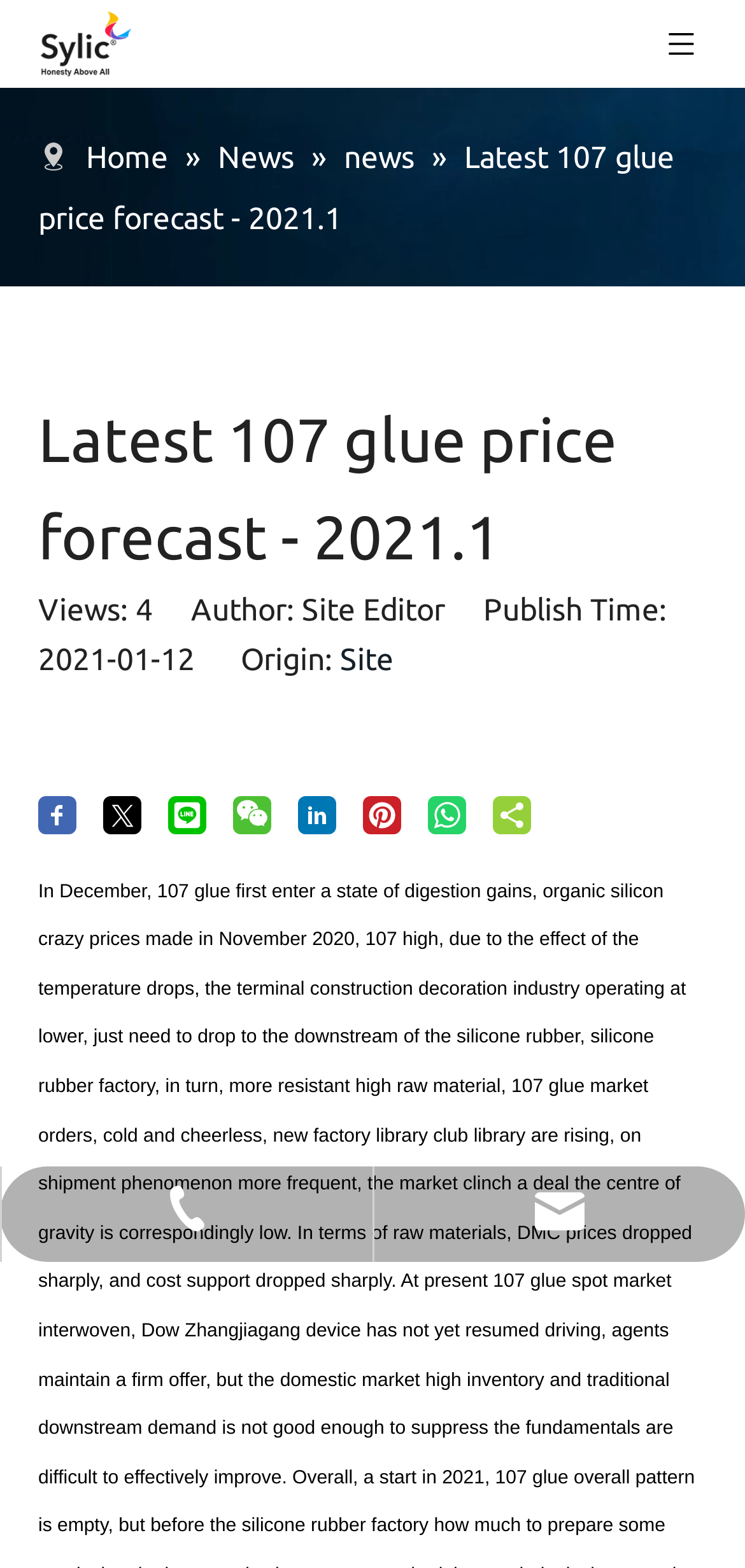What is the main heading displayed on the webpage? Please provide the text.

Latest 107 glue price forecast - 2021.1